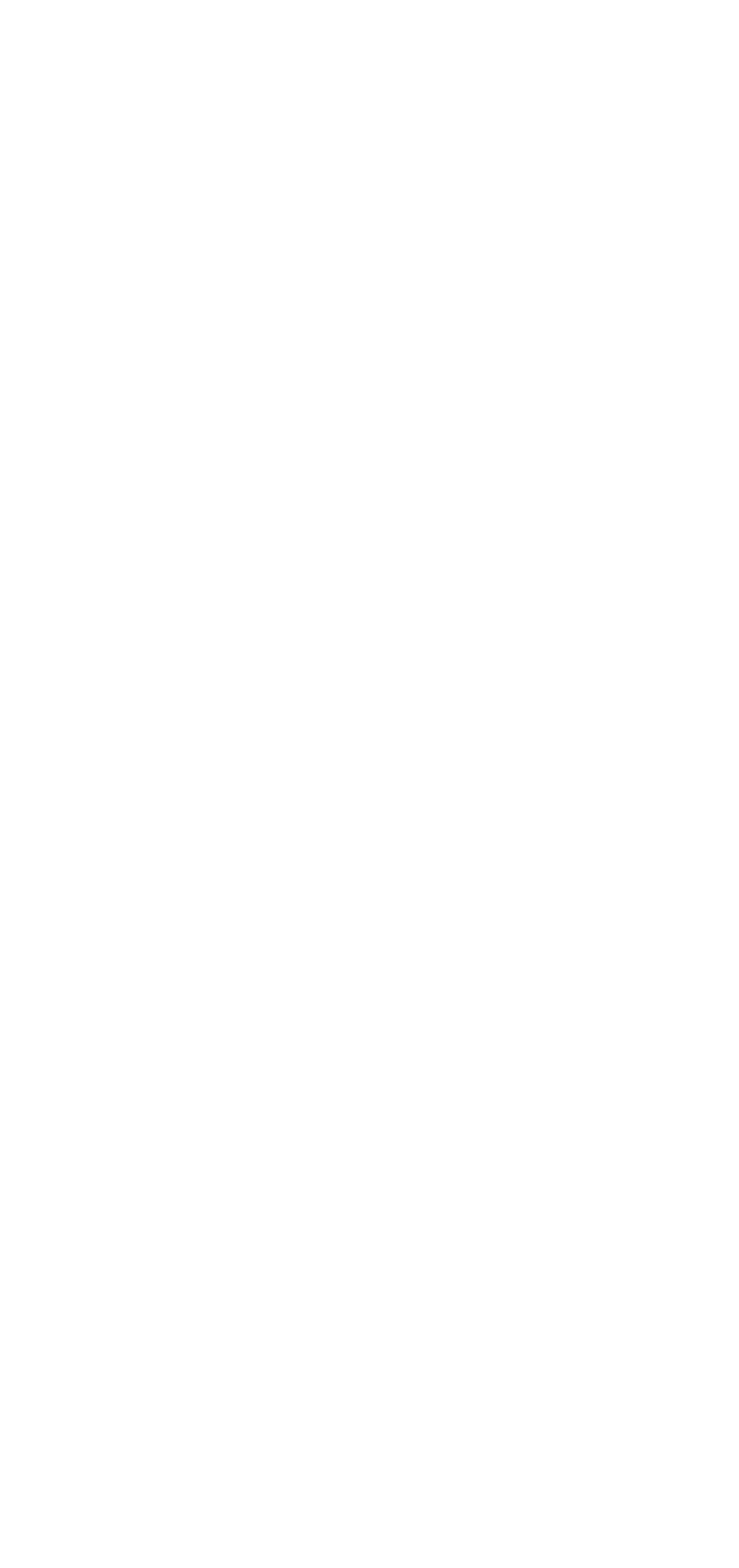Based on the element description umphen, identify the bounding box coordinates for the UI element. The coordinates should be in the format (top-left x, top-left y, bottom-right x, bottom-right y) and within the 0 to 1 range.

[0.101, 0.385, 0.26, 0.41]